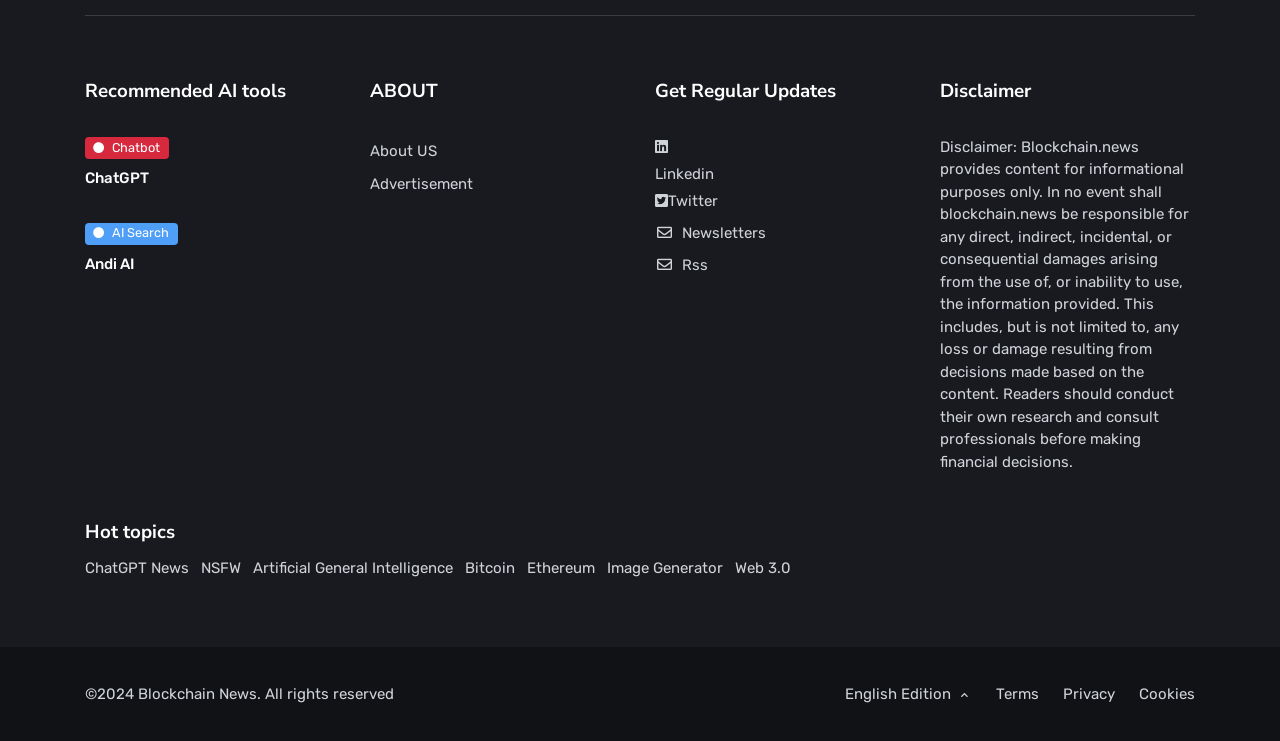Identify the bounding box coordinates of the clickable region required to complete the instruction: "Click on Chatbot". The coordinates should be given as four float numbers within the range of 0 and 1, i.e., [left, top, right, bottom].

[0.066, 0.185, 0.132, 0.214]